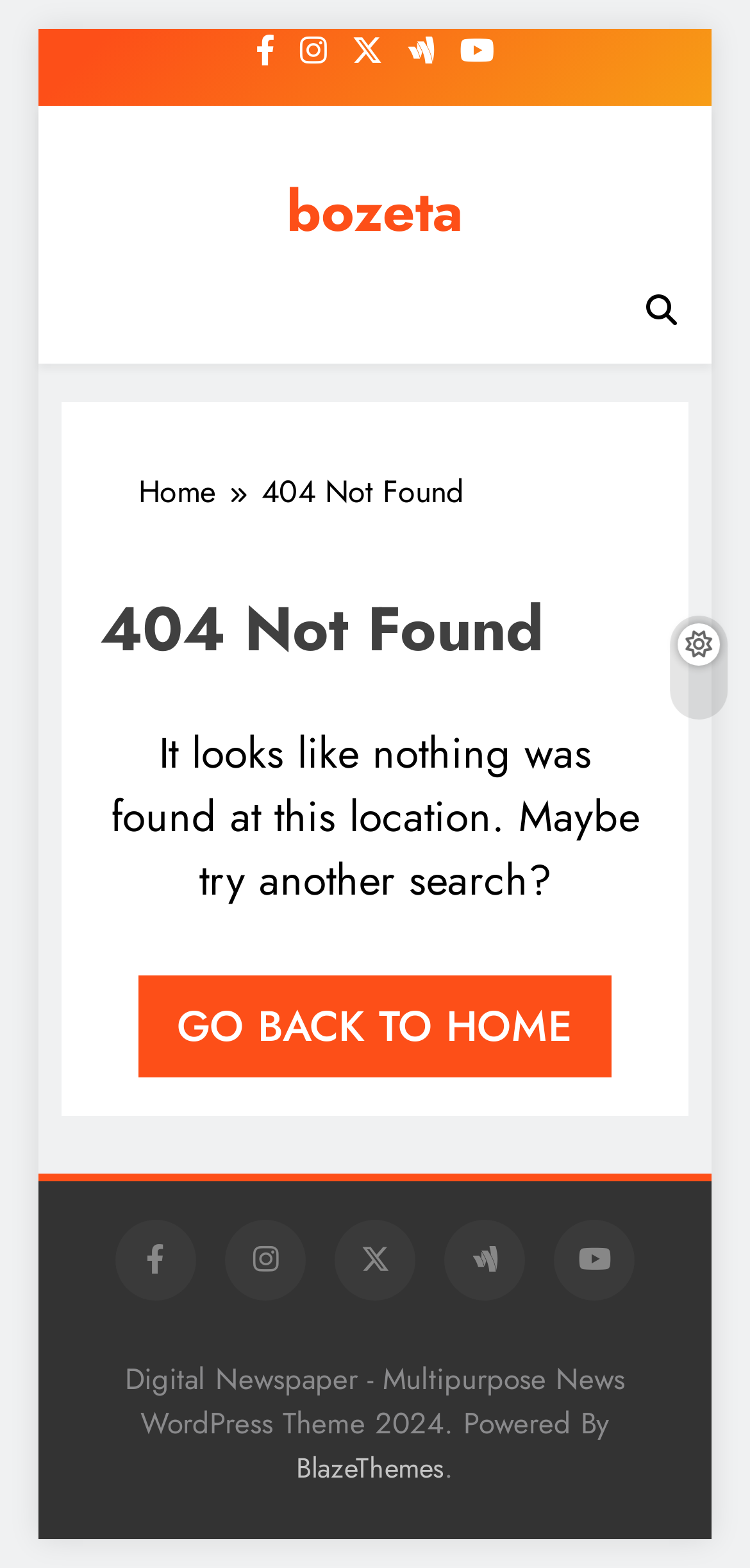Please answer the following question using a single word or phrase: 
What is the current page status?

404 Not Found